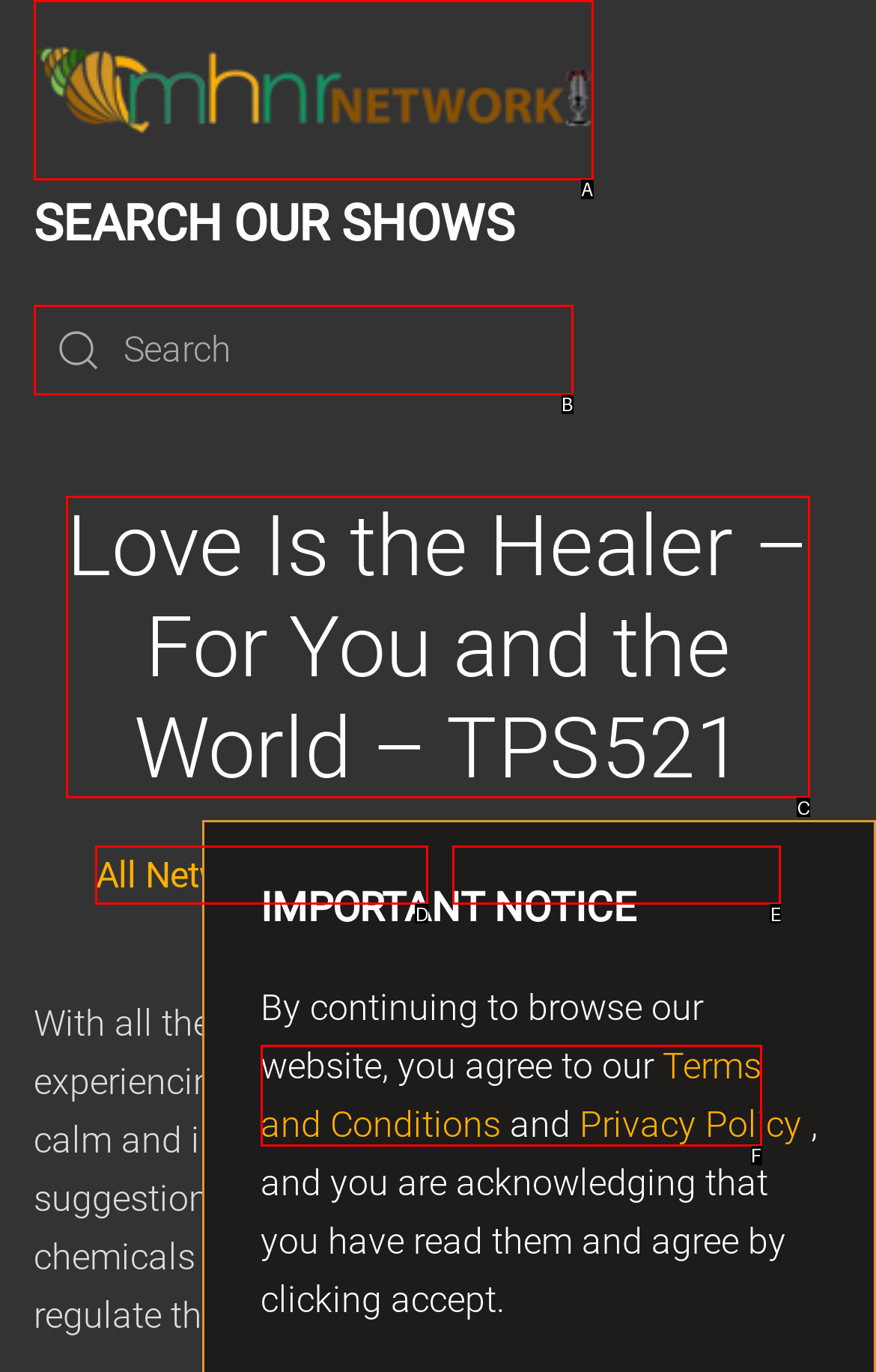Tell me which one HTML element best matches the description: aria-label="Back to home" Answer with the option's letter from the given choices directly.

A